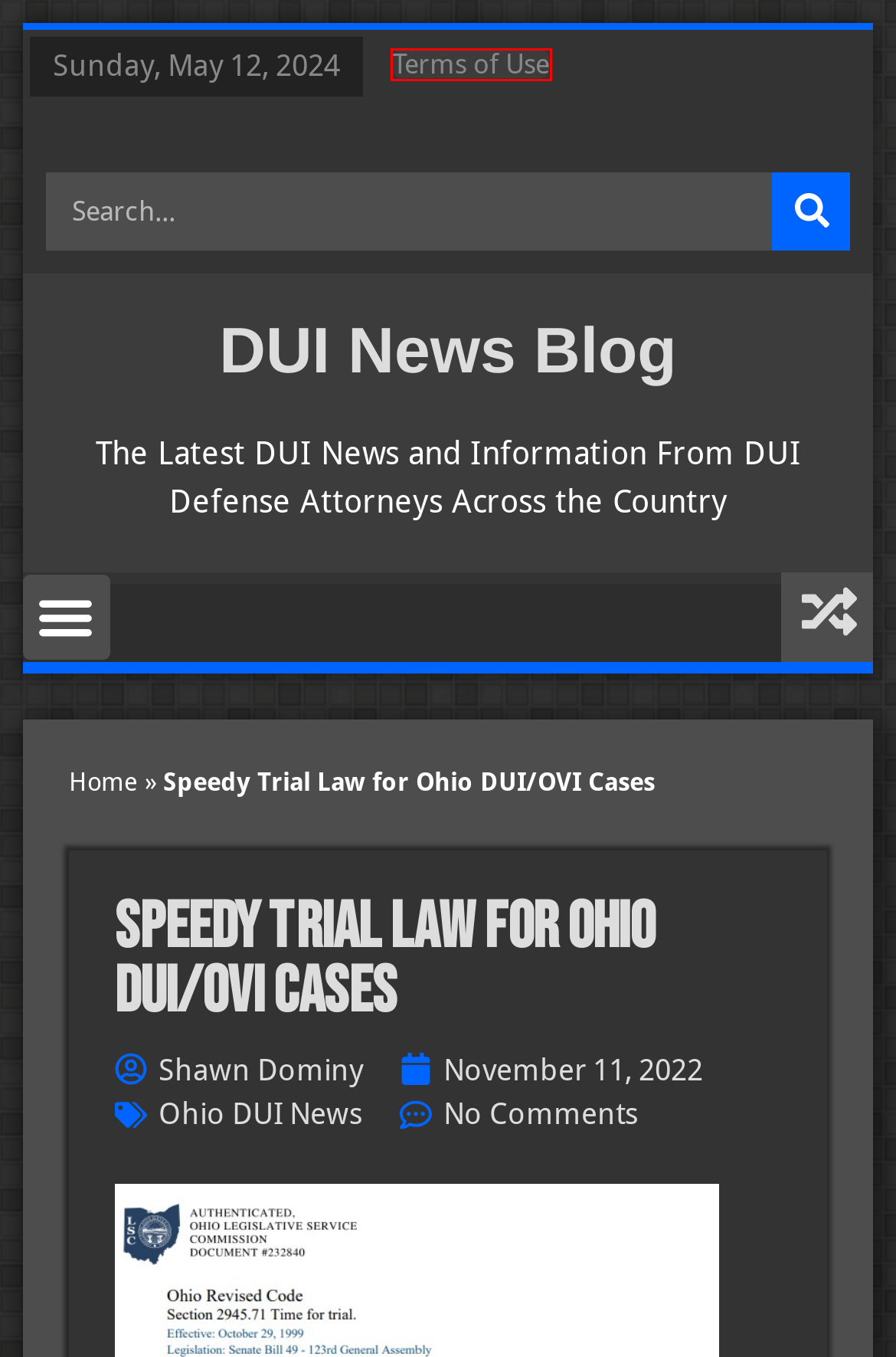Using the screenshot of a webpage with a red bounding box, pick the webpage description that most accurately represents the new webpage after the element inside the red box is clicked. Here are the candidates:
A. Terms of Use, Disclaimer and Privacy Policy - DUI News Blog
B. Home - DUI News Blog
C. Find Your State DUI News - DUI News Blog
D. Ohio DUI News Archives - DUI News Blog
E. Shawn Dominy, Author at DUI News Blog
F. November 11, 2022 - DUI News Blog
G. Ohio OVI Archives - DUI News Blog
H. Ohio OVI Attorney Archives - DUI News Blog

A